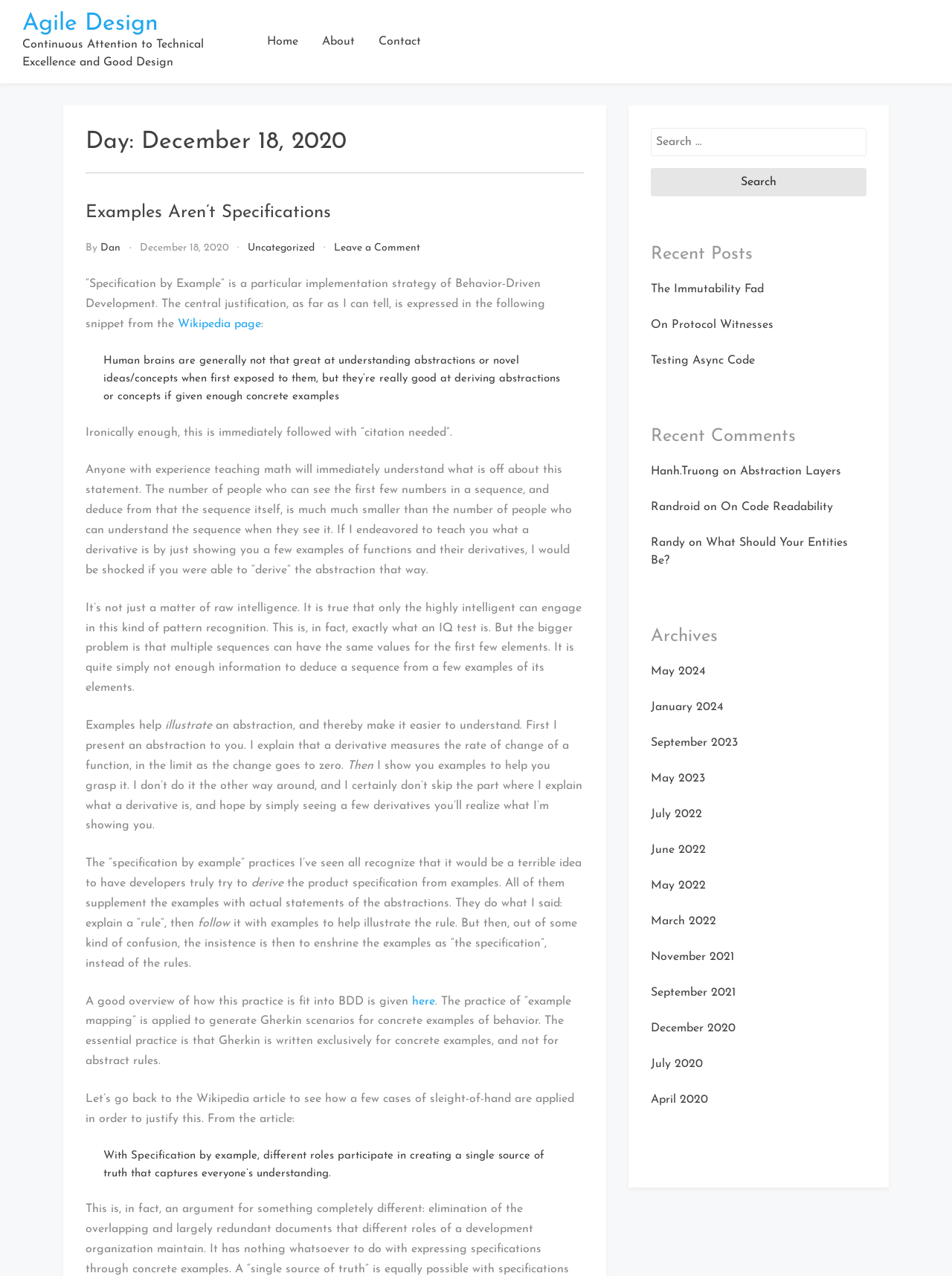Locate the UI element described by parent_node: Search for: value="Search" and provide its bounding box coordinates. Use the format (top-left x, top-left y, bottom-right x, bottom-right y) with all values as floating point numbers between 0 and 1.

[0.684, 0.132, 0.91, 0.154]